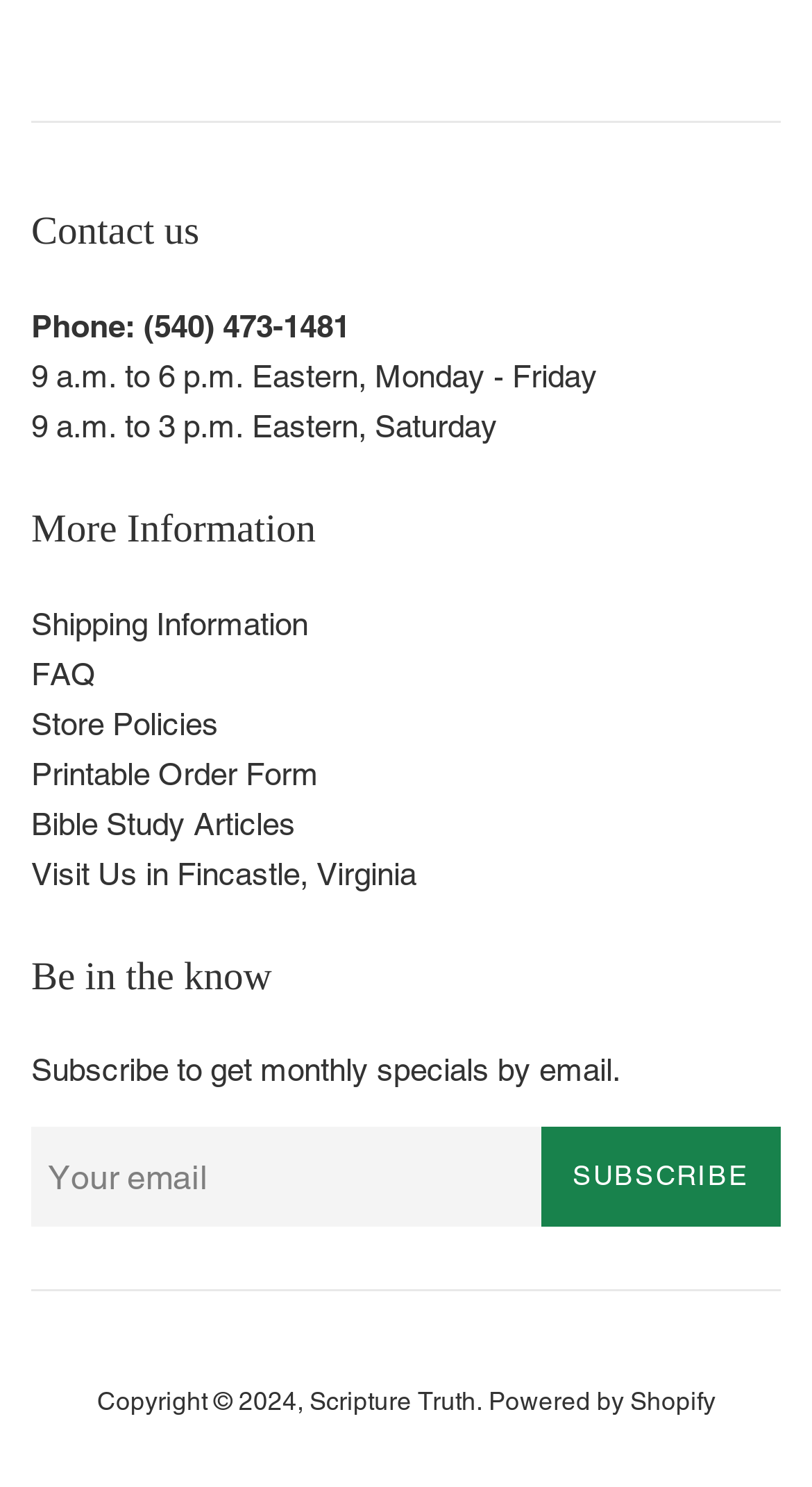Please provide a comprehensive response to the question below by analyzing the image: 
What is the purpose of the textbox?

The textbox is located in the 'Be in the know' section, which is a heading on the webpage. The textbox is accompanied by a StaticText element that displays the text 'Subscribe to get monthly specials by email.' This suggests that the purpose of the textbox is to input an email address to subscribe to receive monthly specials.